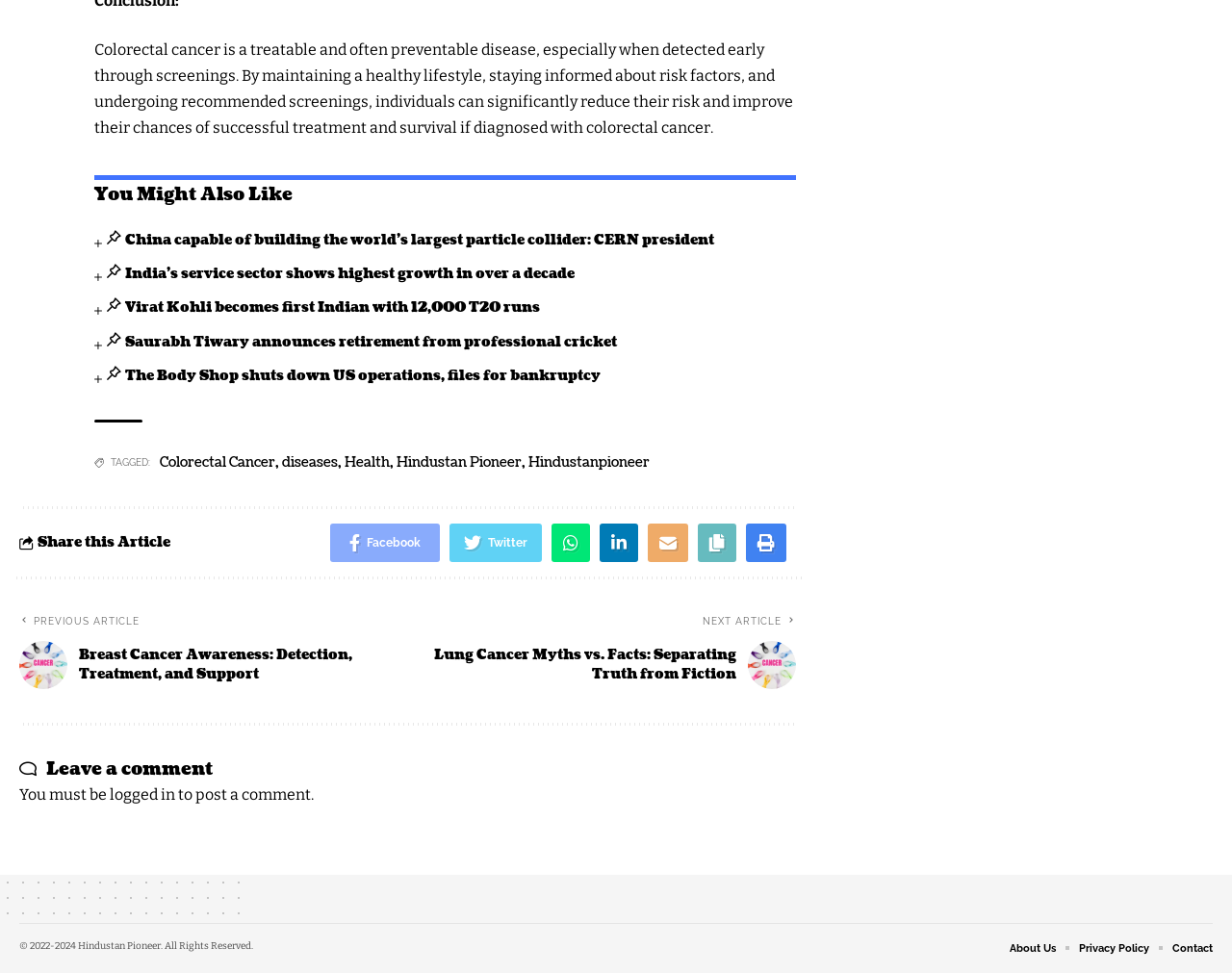Please find the bounding box coordinates of the element that needs to be clicked to perform the following instruction: "Log in to your account". The bounding box coordinates should be four float numbers between 0 and 1, represented as [left, top, right, bottom].

None